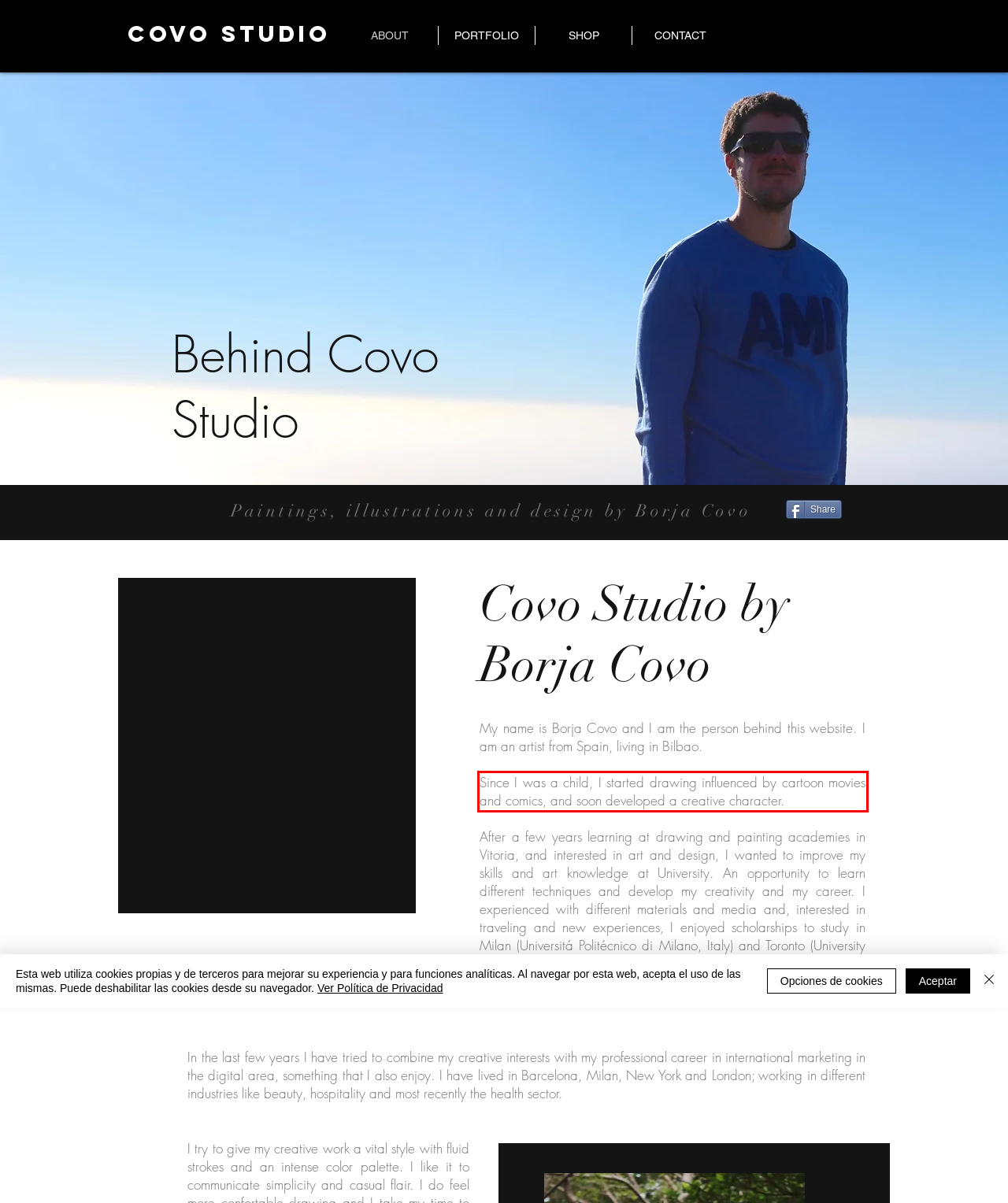Please take the screenshot of the webpage, find the red bounding box, and generate the text content that is within this red bounding box.

Since I was a child, I started drawing influenced by cartoon movies and comics, and soon developed a creative character.